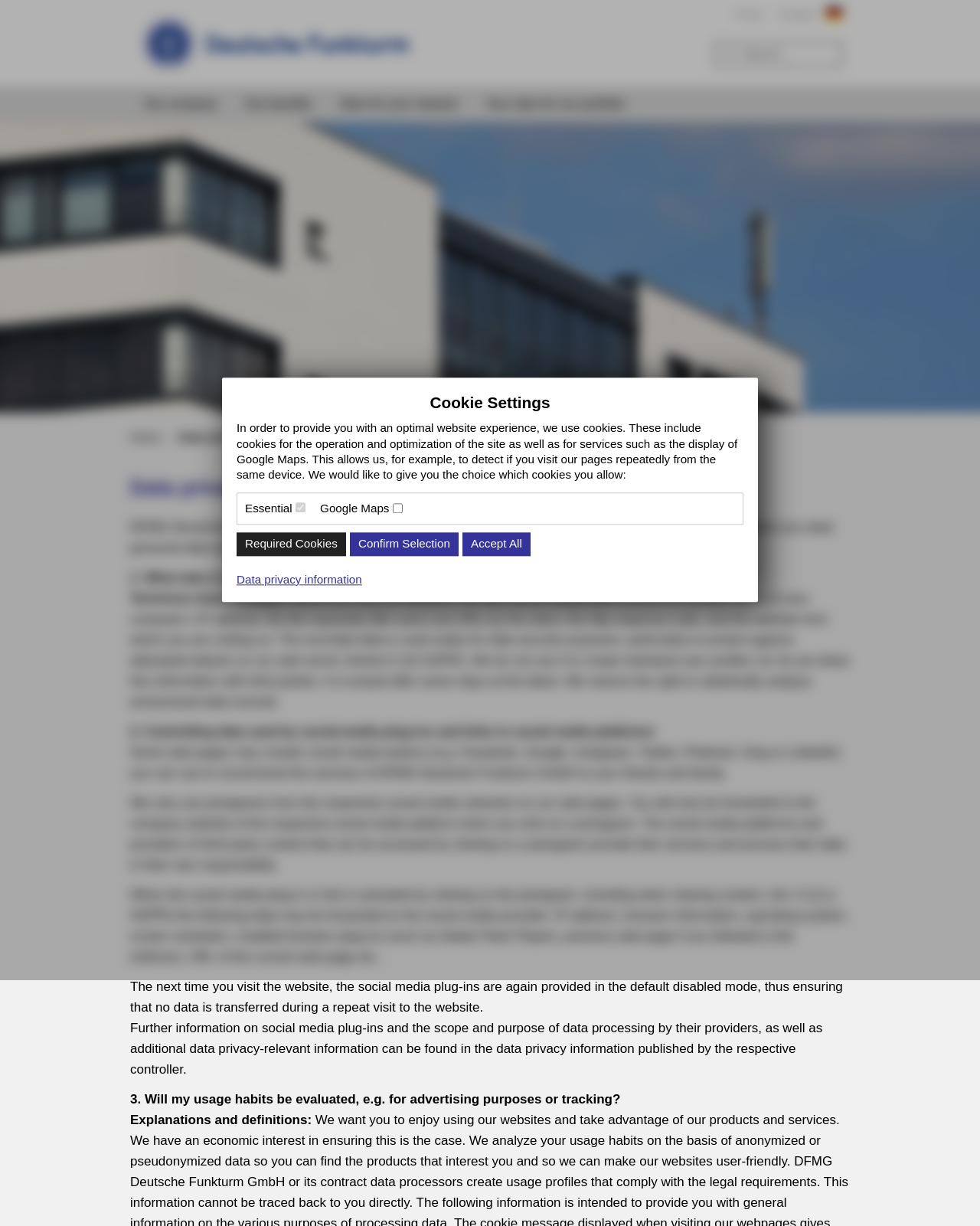What happens when you click on a social media pictogram?
Refer to the image and offer an in-depth and detailed answer to the question.

When the social media plug-in or link is activated by clicking on the pictogram, including when sharing content, the following data may be forwarded to the social media provider: IP address, browser information, operating system, screen resolution, installed browser plug-ins, previous web page if you followed a link, URL of the current web page, etc.